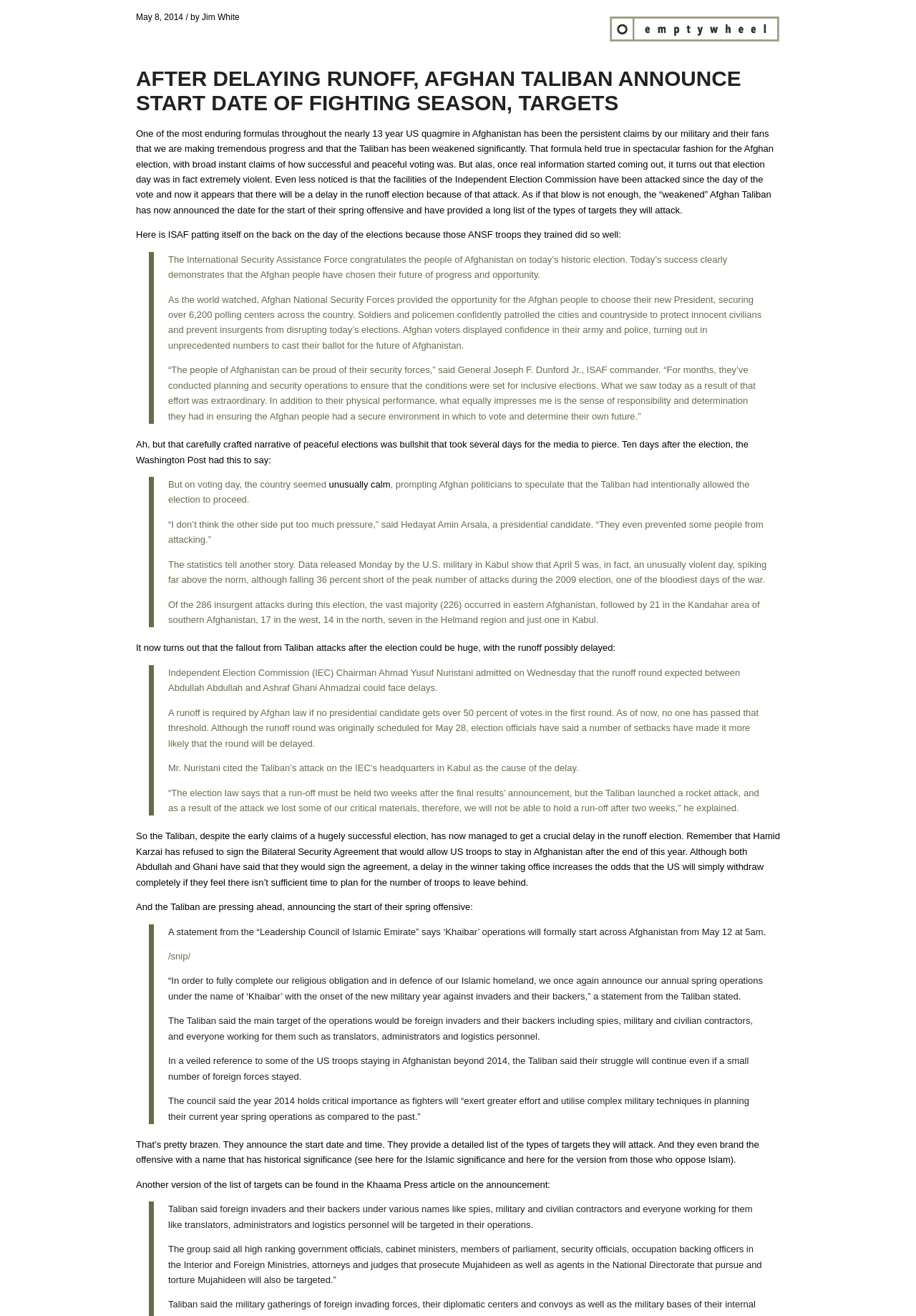Could you highlight the region that needs to be clicked to execute the instruction: "Click on the link 'ISAF patting itself on the back'"?

[0.183, 0.174, 0.318, 0.182]